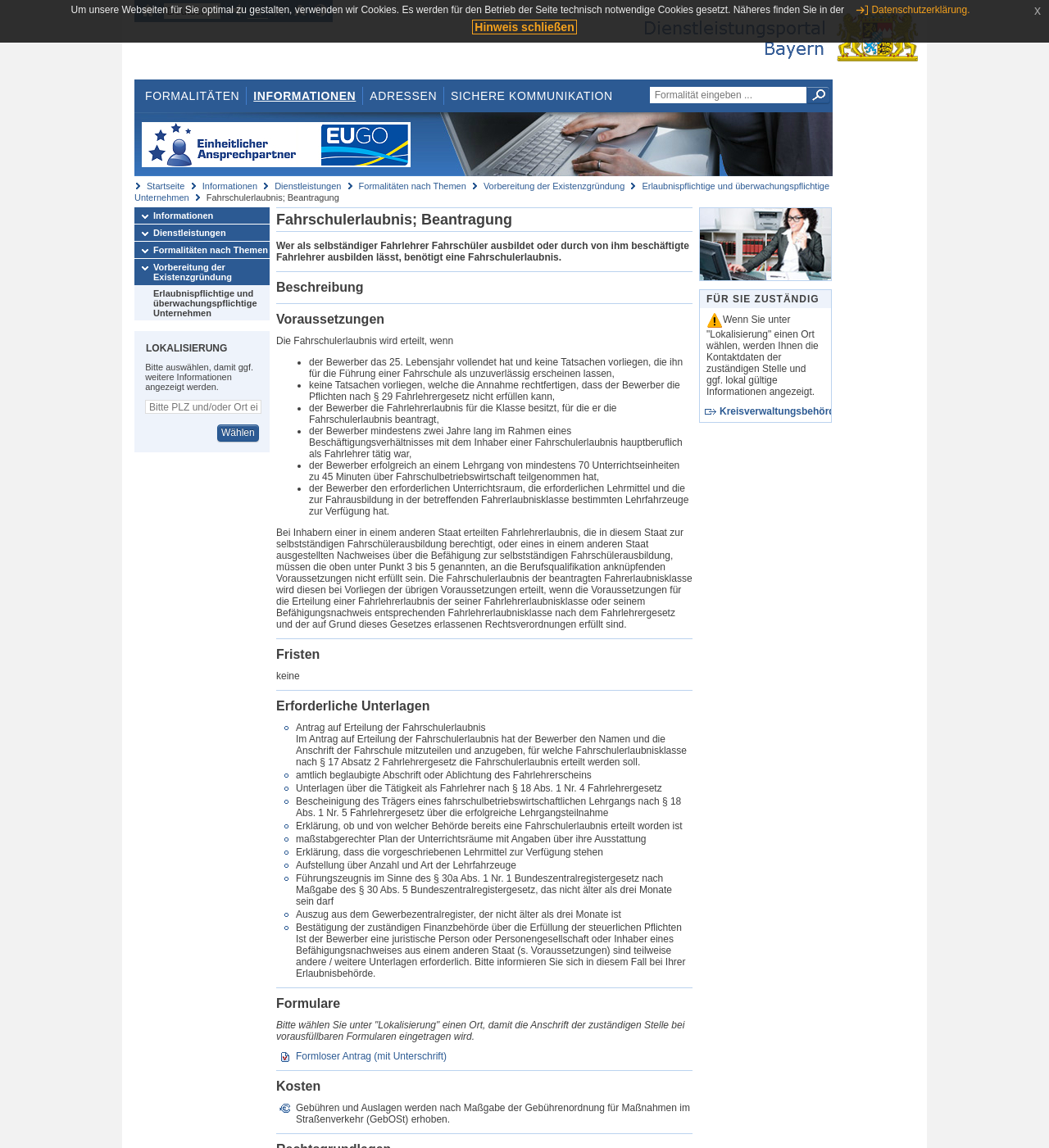Given the description of the UI element: "title="Startseite"", predict the bounding box coordinates in the form of [left, top, right, bottom], with each value being a float between 0 and 1.

[0.13, 0.002, 0.15, 0.015]